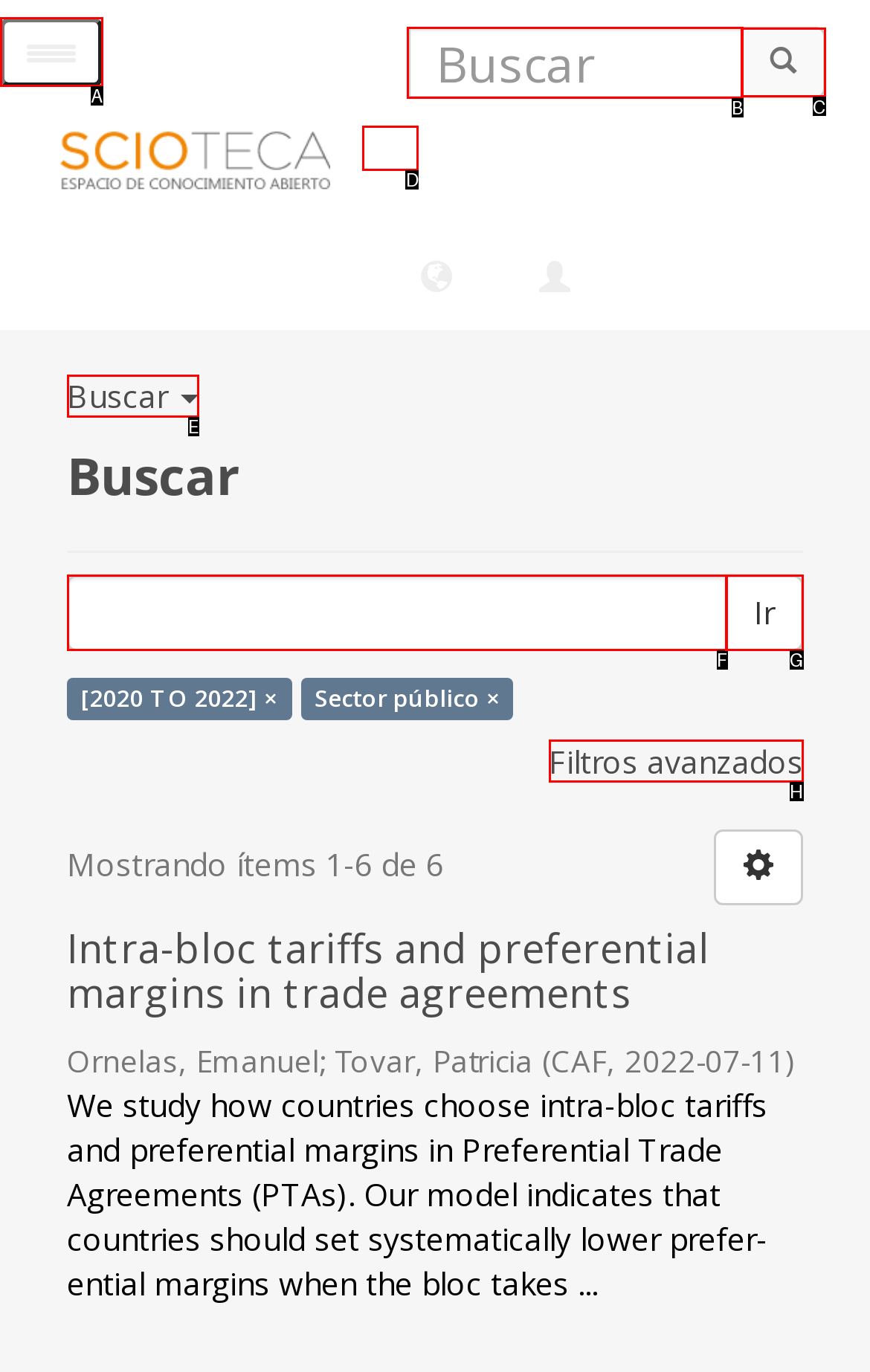Based on the choices marked in the screenshot, which letter represents the correct UI element to perform the task: Change navigation?

A